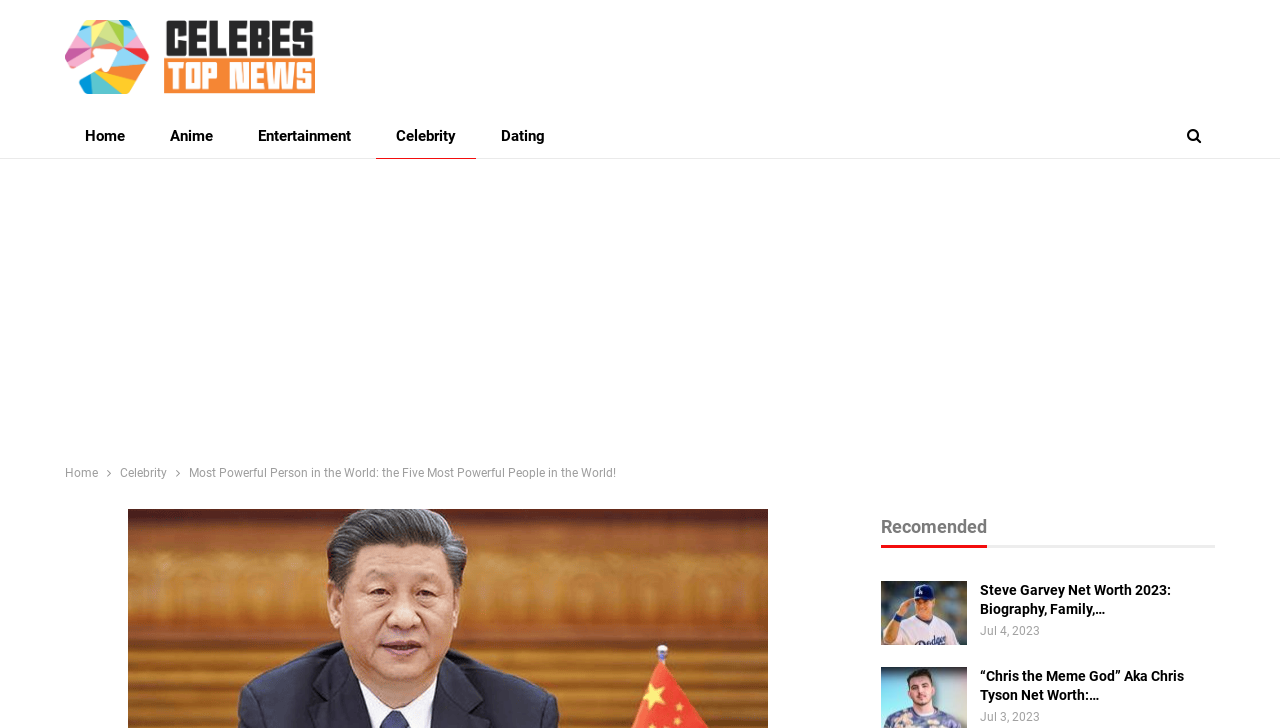Find the bounding box coordinates of the element I should click to carry out the following instruction: "Click the 'Home' link".

[0.051, 0.158, 0.113, 0.217]